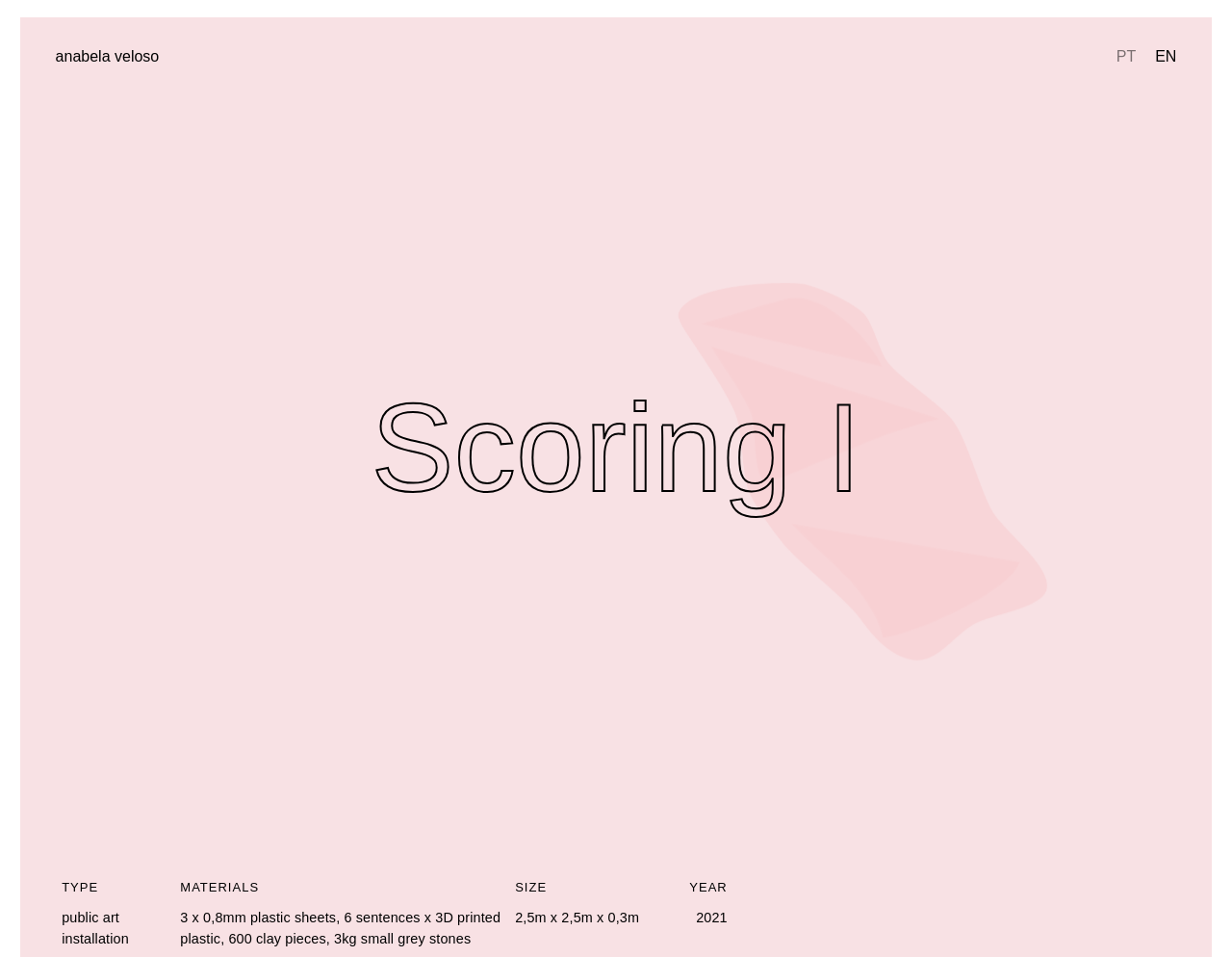Give a one-word or phrase response to the following question: What is the size of the art installation?

2,5m x 2,5m x 0,3m